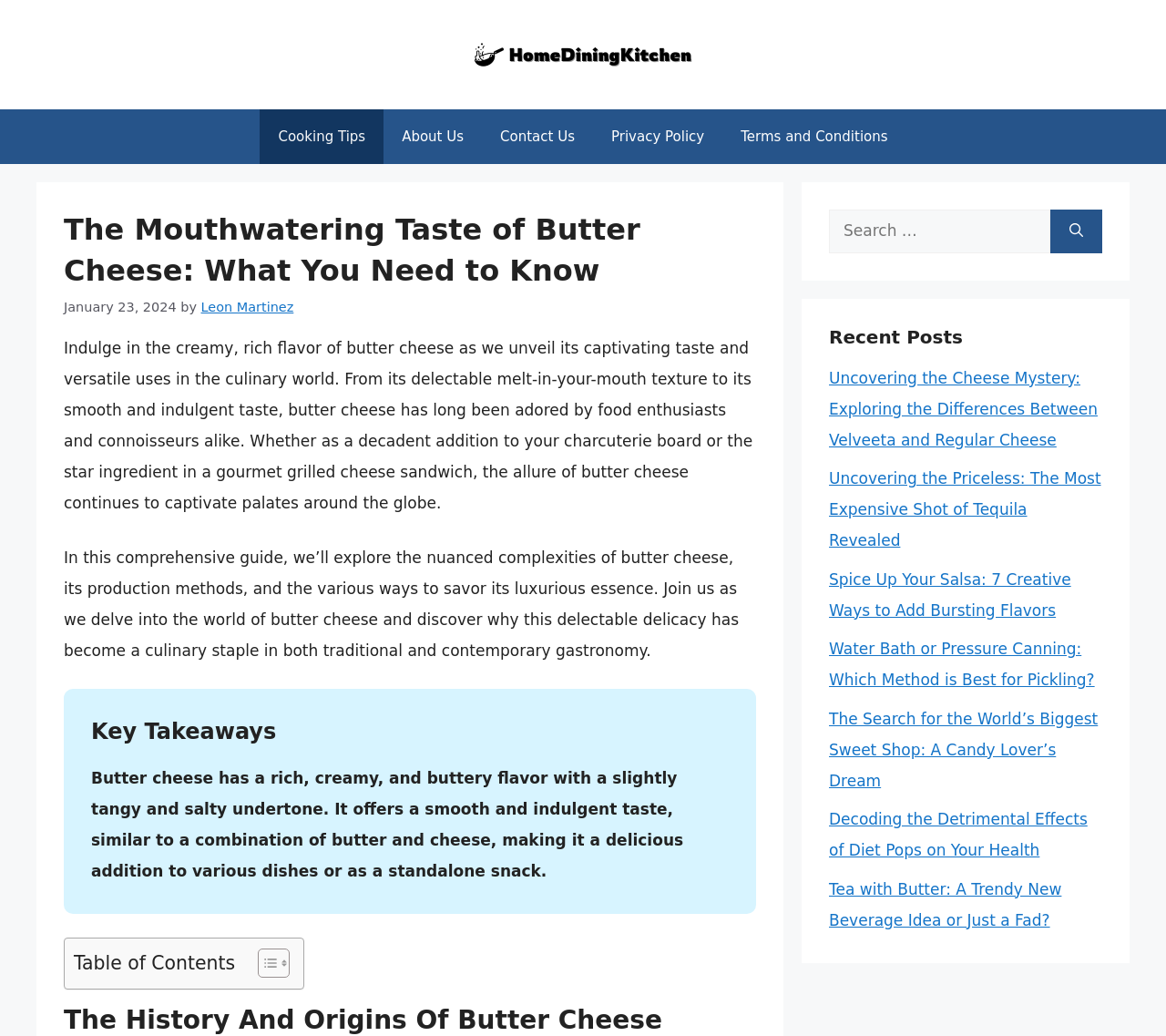What type of content is listed in the 'Recent Posts' section?
Look at the screenshot and provide an in-depth answer.

The 'Recent Posts' section lists several links with titles such as 'Uncovering the Cheese Mystery: Exploring the Differences Between Velveeta and Regular Cheese' and 'Tea with Butter: A Trendy New Beverage Idea or Just a Fad?', indicating that it contains a list of article titles.